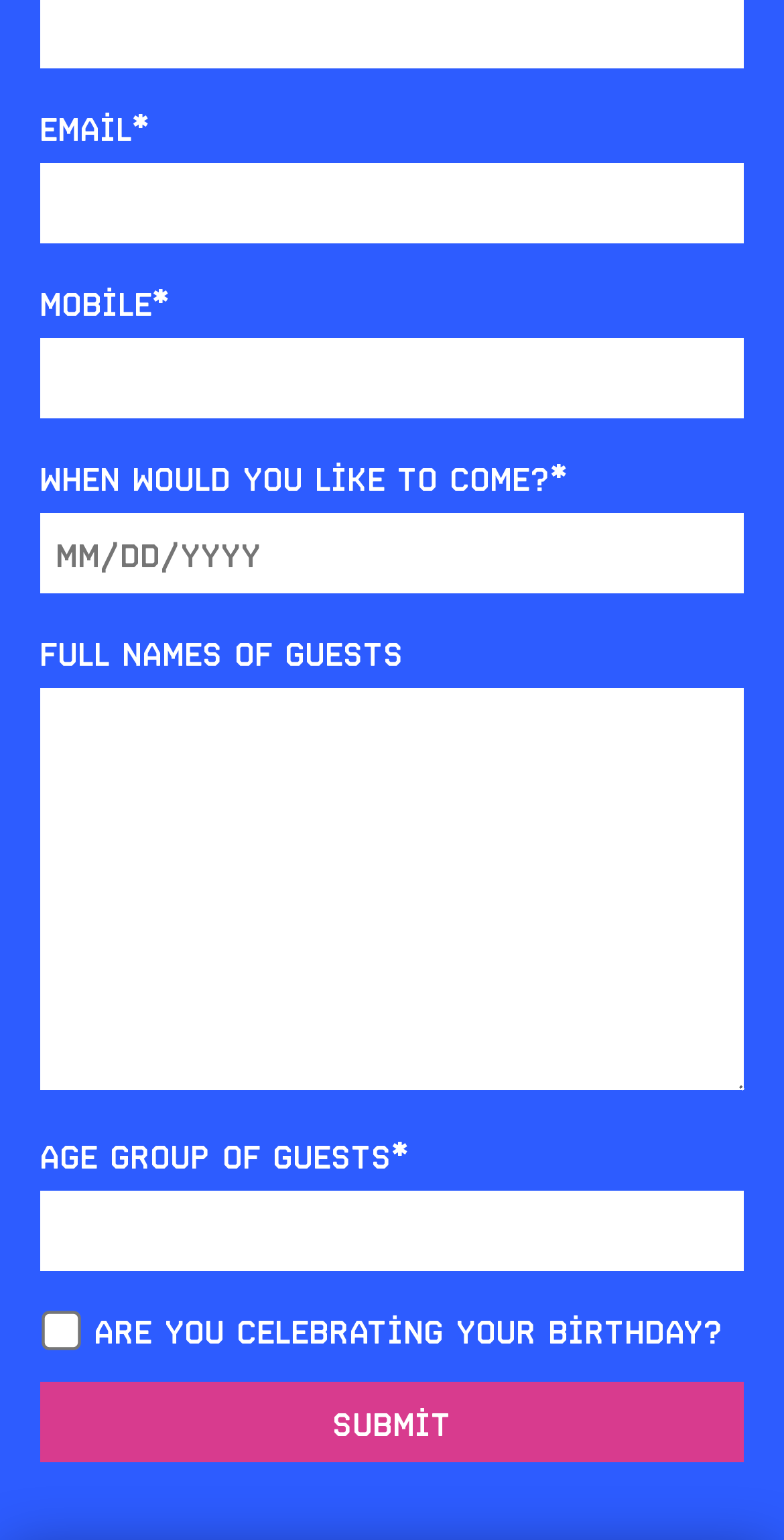Is the checkbox checked by default?
Refer to the screenshot and respond with a concise word or phrase.

No